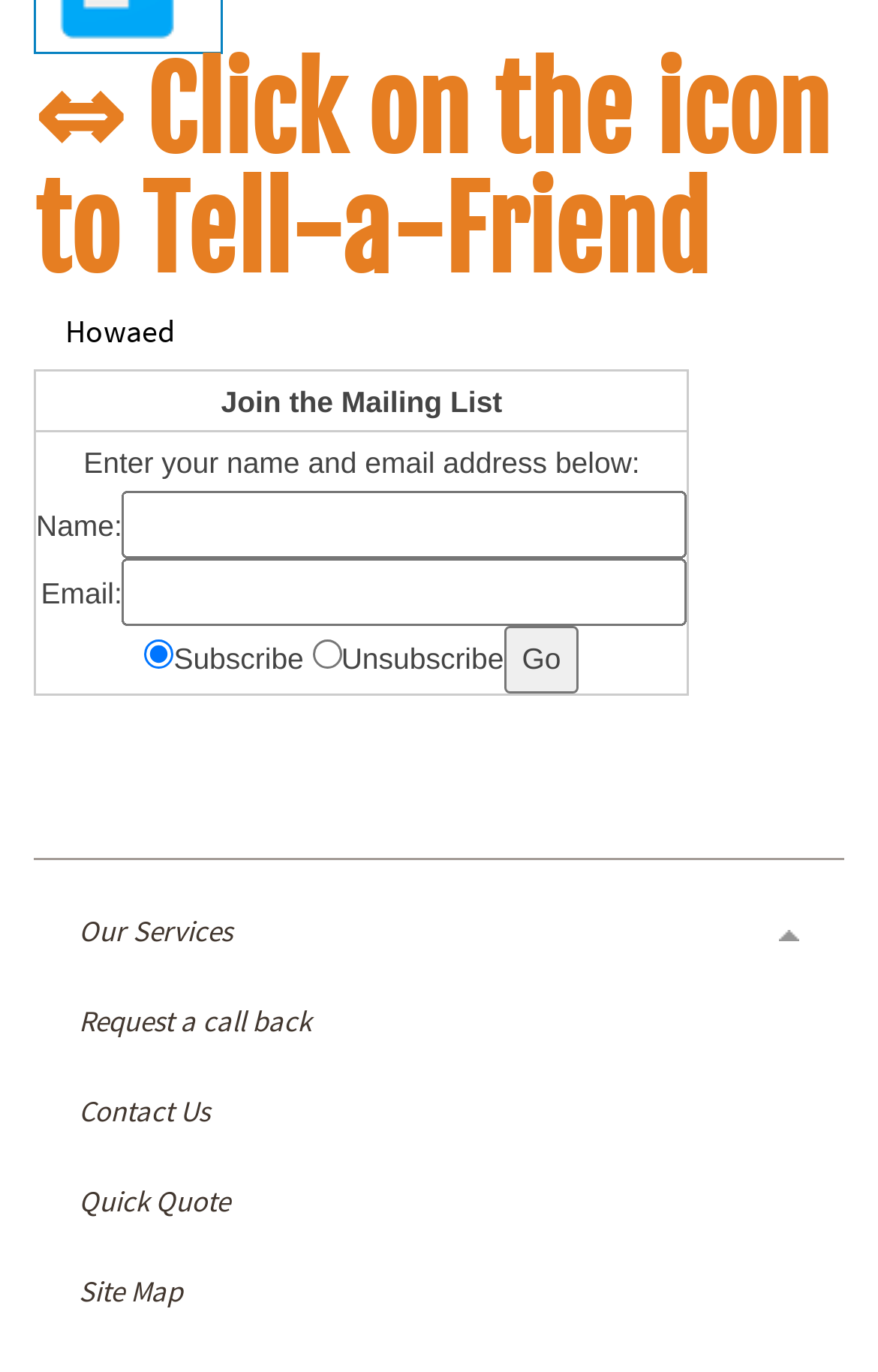How many textboxes are available for user input?
Answer the question using a single word or phrase, according to the image.

2